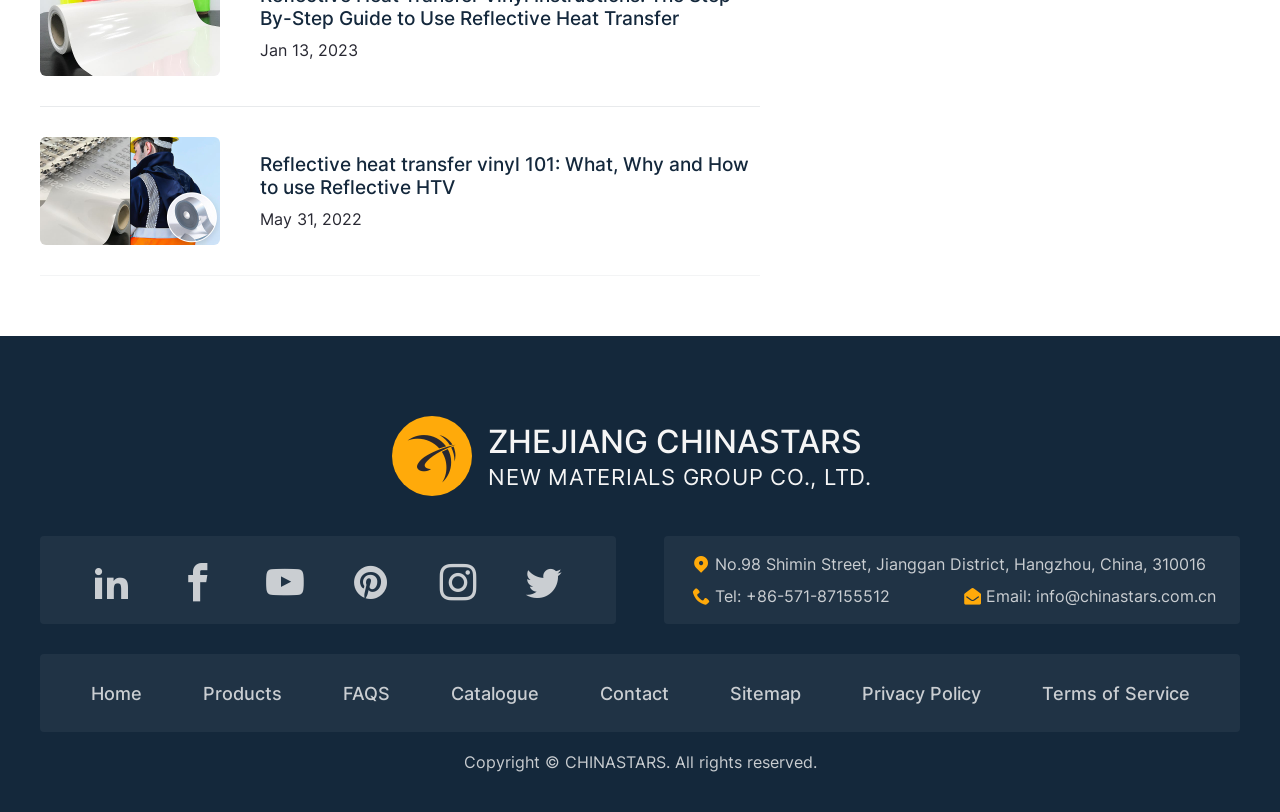From the webpage screenshot, predict the bounding box of the UI element that matches this description: "Privacy Policy".

[0.667, 0.83, 0.772, 0.877]